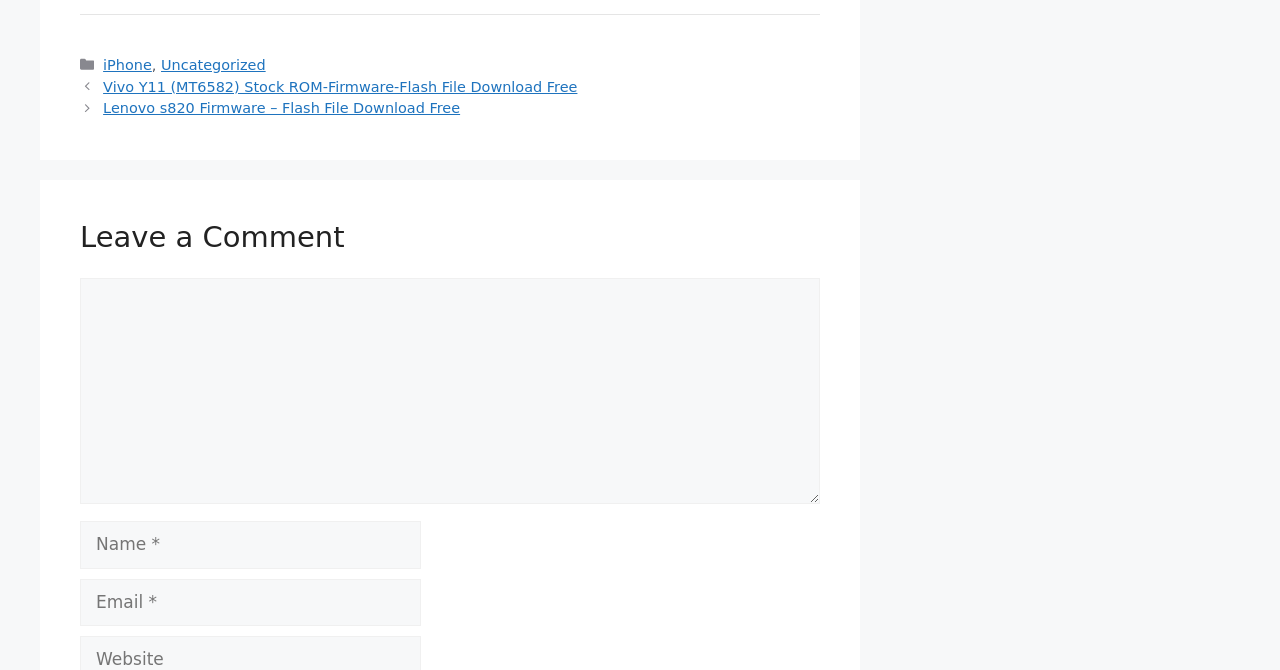Respond to the question with just a single word or phrase: 
What is the last StaticText element?

Website